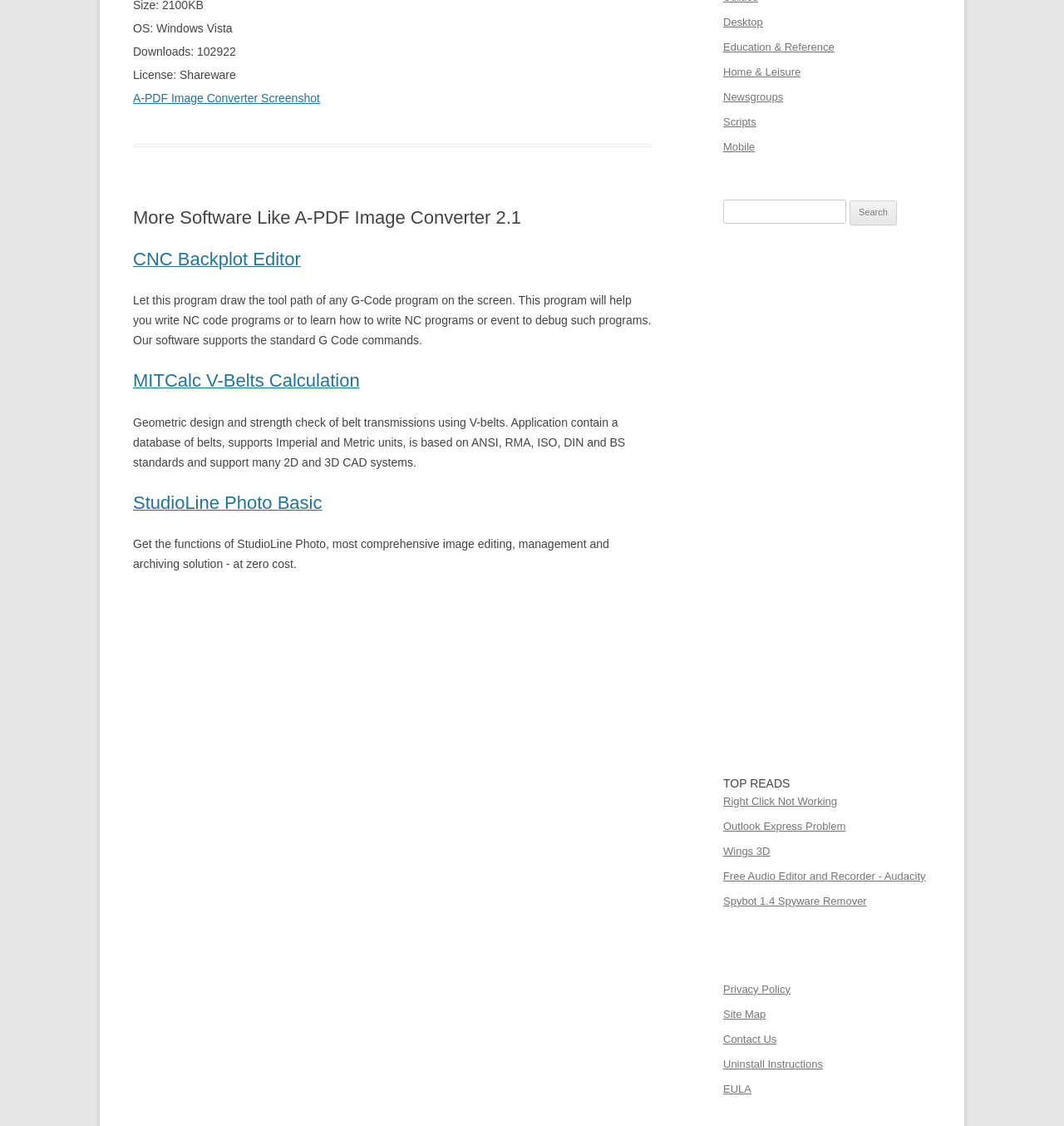Identify the bounding box coordinates of the HTML element based on this description: "aria-label="Pinterest - Black Circle"".

None